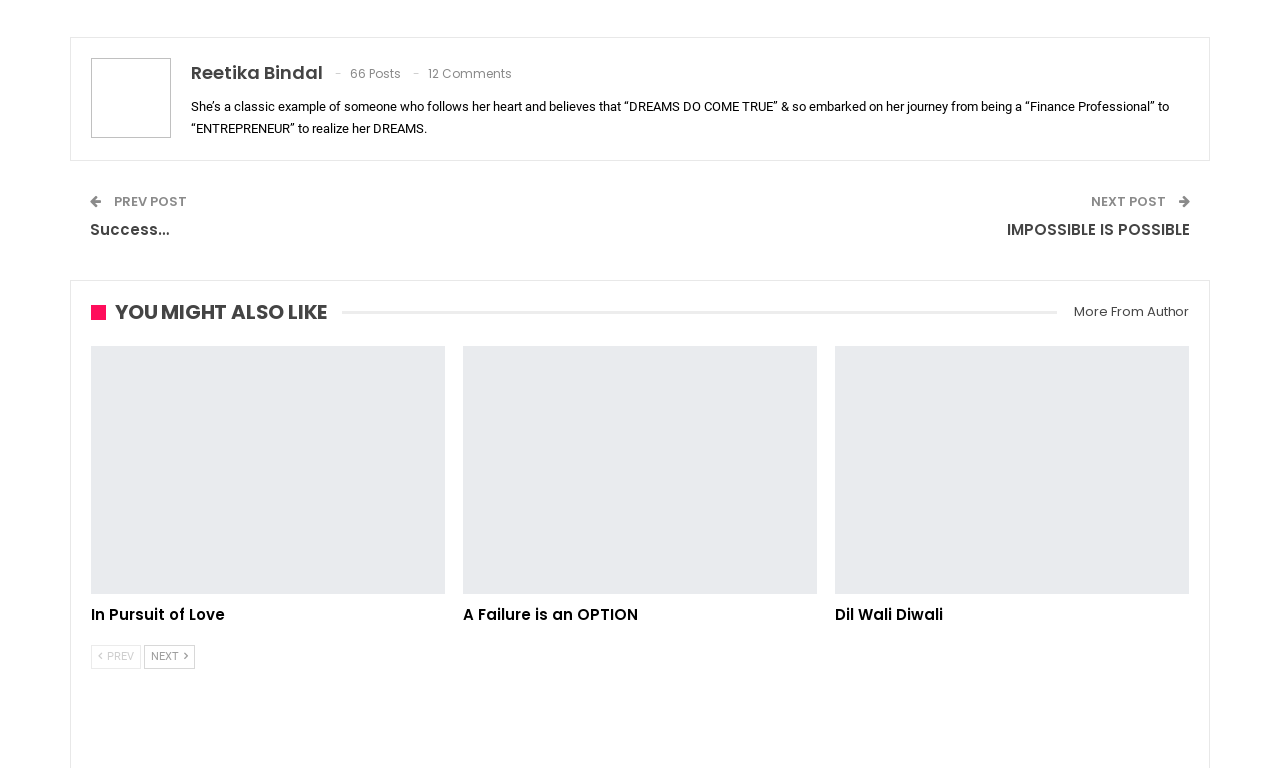Please find the bounding box coordinates (top-left x, top-left y, bottom-right x, bottom-right y) in the screenshot for the UI element described as follows: Reetika Bindal

[0.149, 0.078, 0.252, 0.111]